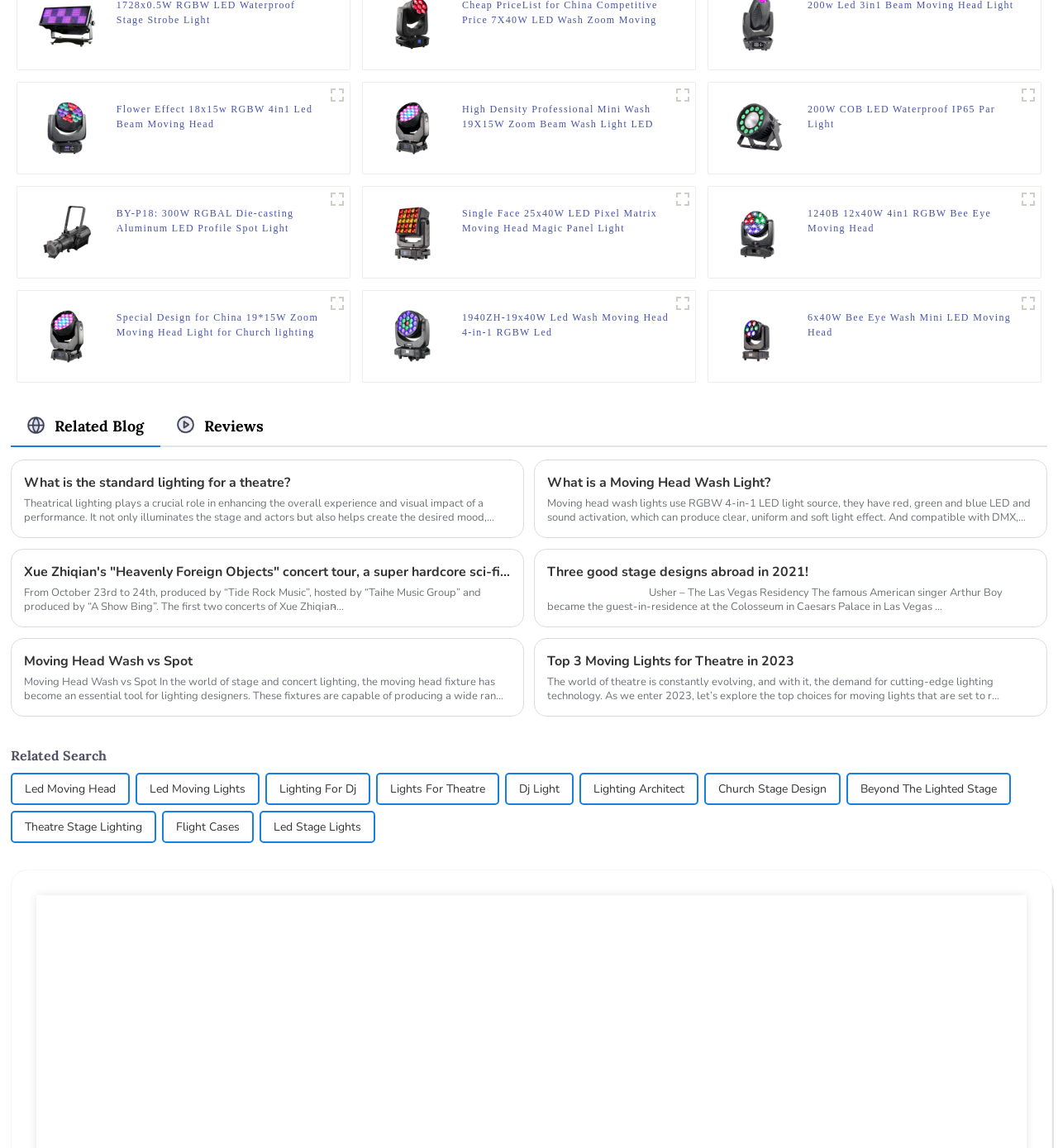Locate and provide the bounding box coordinates for the HTML element that matches this description: "title="mini bee eye moving head"".

[0.96, 0.253, 0.984, 0.275]